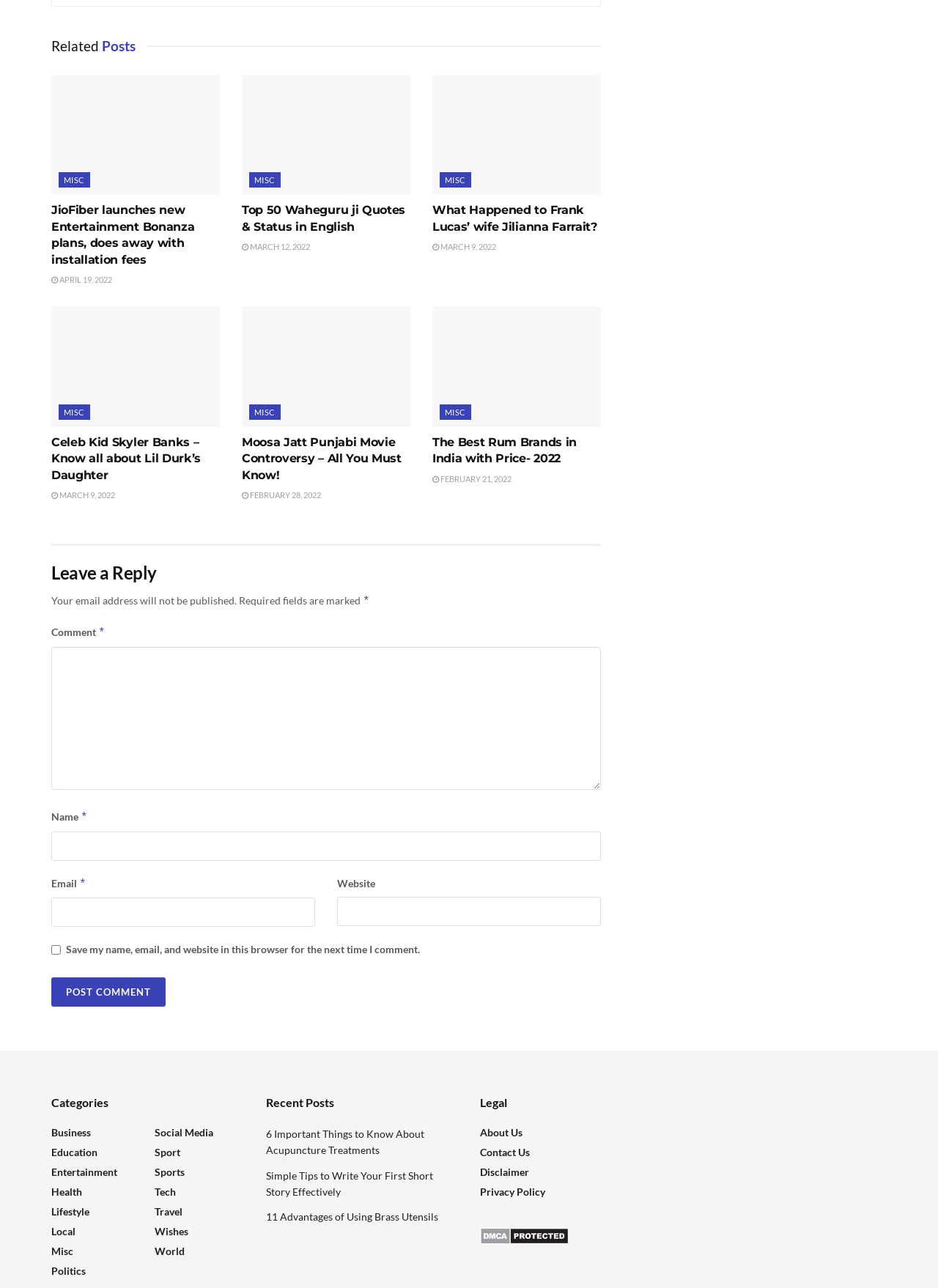Provide the bounding box coordinates of the HTML element this sentence describes: "parent_node: Name * name="author"". The bounding box coordinates consist of four float numbers between 0 and 1, i.e., [left, top, right, bottom].

[0.055, 0.644, 0.641, 0.666]